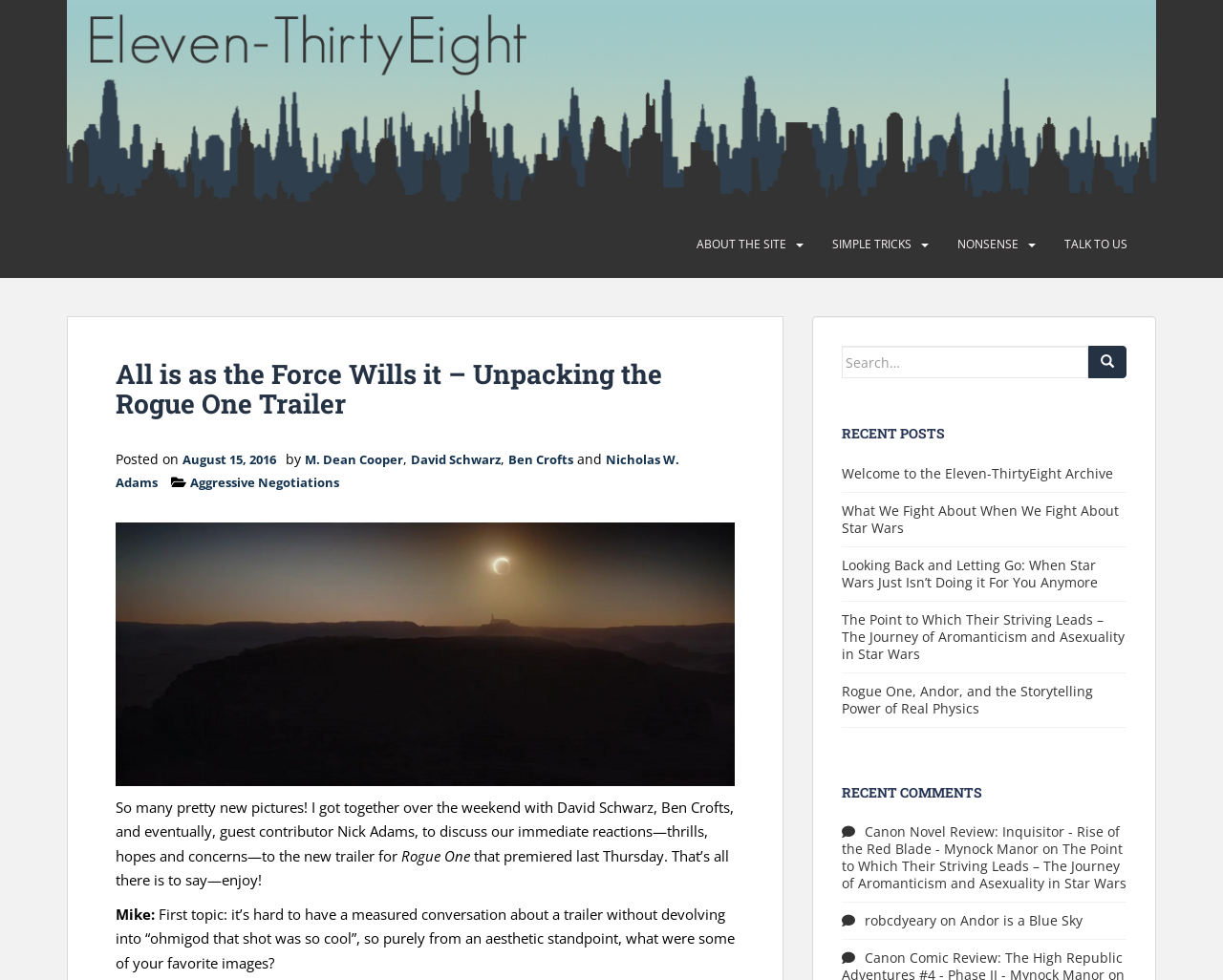What is the name of the website?
Provide a fully detailed and comprehensive answer to the question.

The name of the website can be found in the top-left corner of the webpage, where it says 'Eleven-ThirtyEight' in a link format.